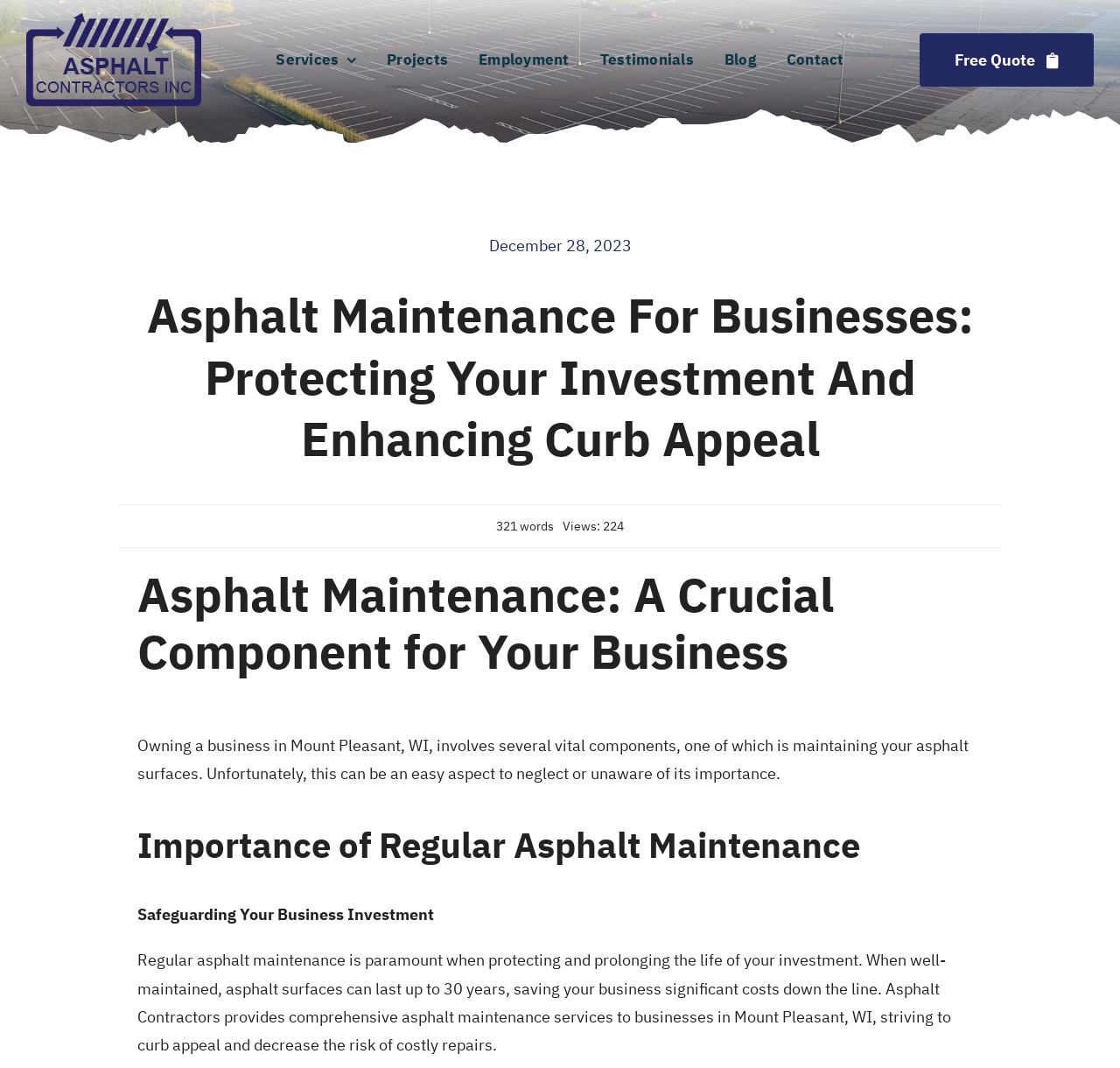What is the name of the company providing asphalt maintenance services? Observe the screenshot and provide a one-word or short phrase answer.

Asphalt Contractors Inc.